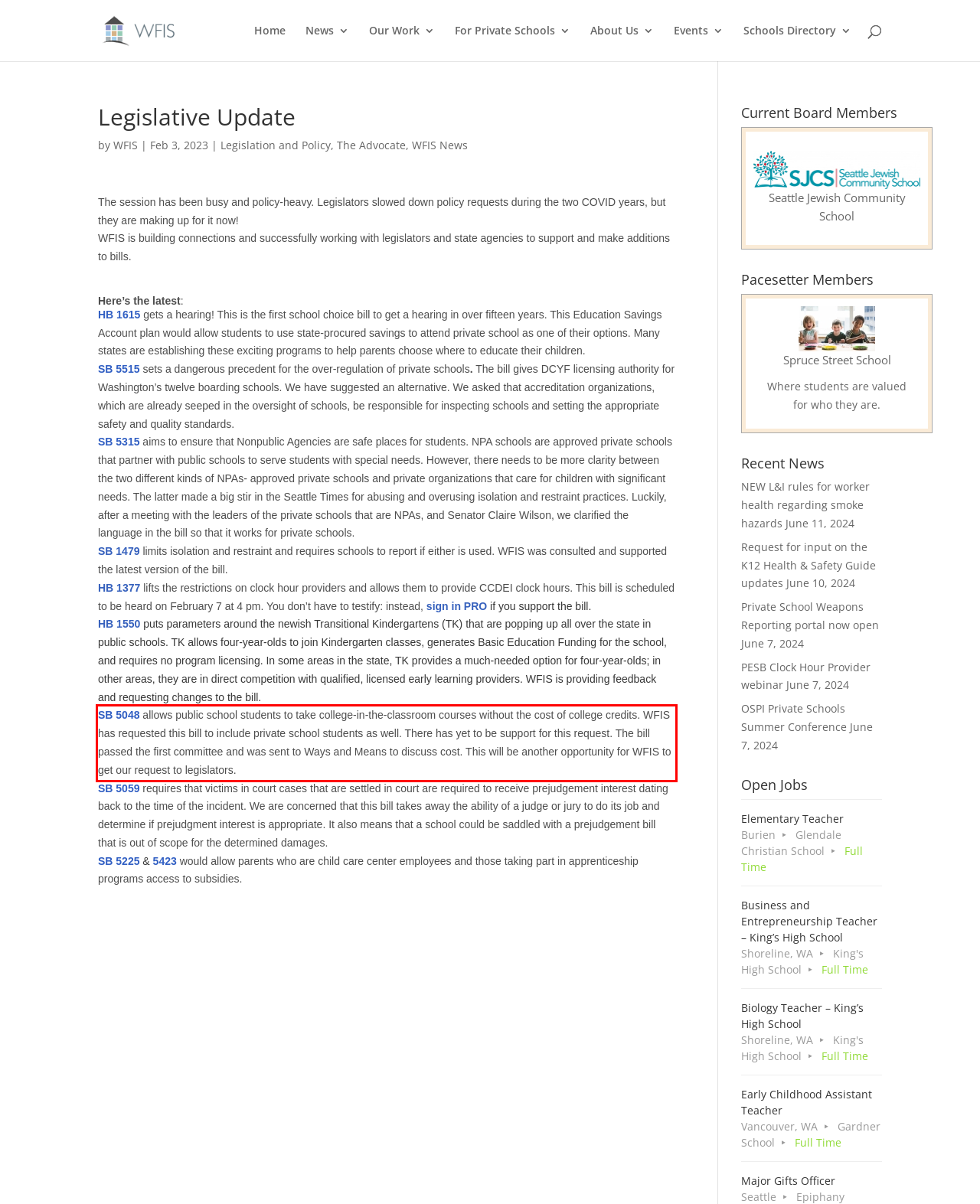Using the provided webpage screenshot, identify and read the text within the red rectangle bounding box.

SB 5048 allows public school students to take college-in-the-classroom courses without the cost of college credits. WFIS has requested this bill to include private school students as well. There has yet to be support for this request. The bill passed the first committee and was sent to Ways and Means to discuss cost. This will be another opportunity for WFIS to get our request to legislators.